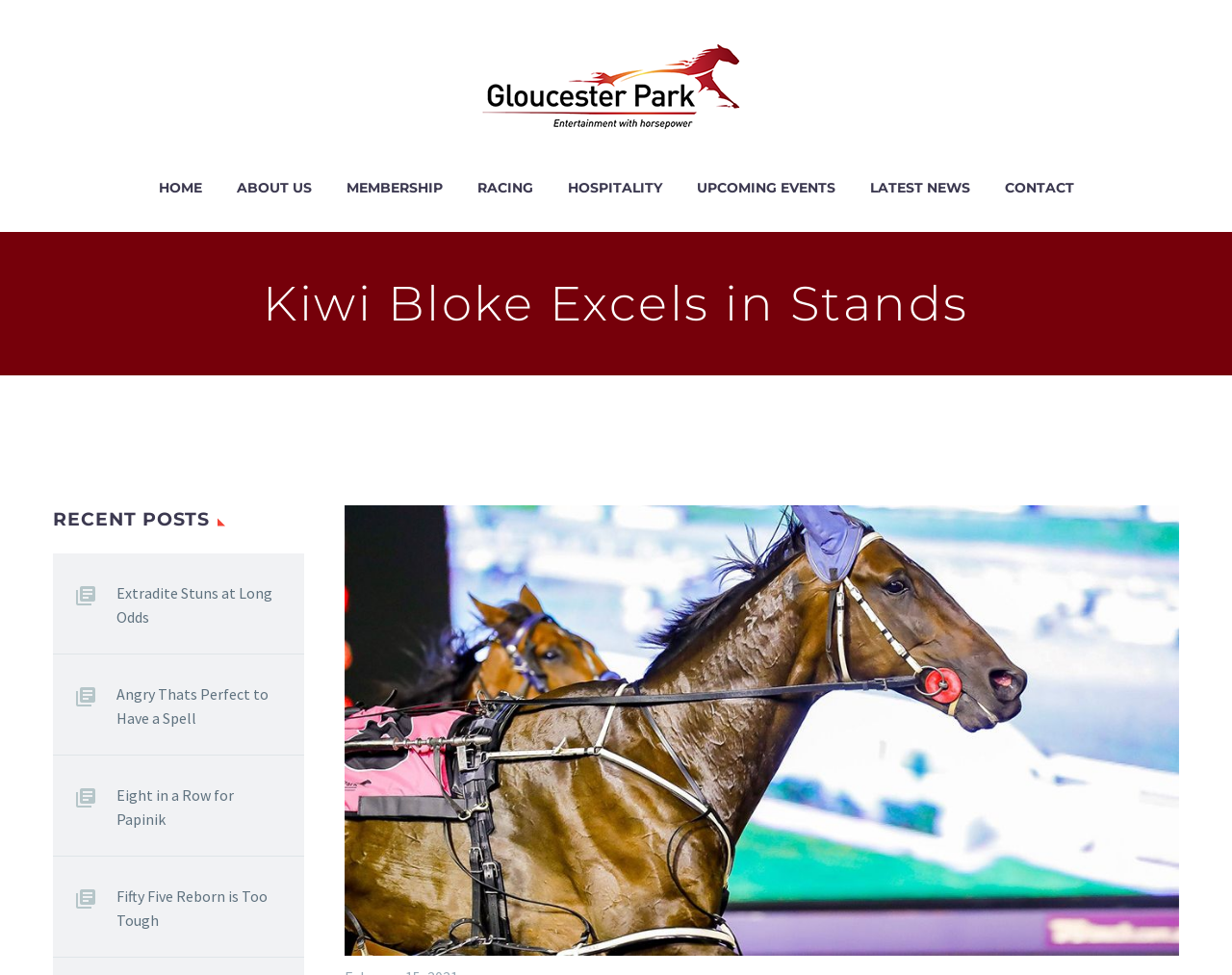Articulate a complete and detailed caption of the webpage elements.

The webpage is about horse racing, specifically featuring an article about Kiwi Bloke's victory in the Retravision, We Love Our Customers Handicap at Gloucester Park. 

At the top of the page, there are two identical images of Gloucester Park, positioned side by side, taking up about 23% of the page's width. Below these images, there is a navigation menu with seven links: HOME, ABOUT US, MEMBERSHIP, RACING, HOSPITALITY, UPCOMING EVENTS, and LATEST NEWS, followed by CONTACT. These links are evenly spaced and occupy about 70% of the page's width.

The main content of the page is divided into two sections. On the left, there is a large heading "Kiwi Bloke Excels in Stands" that spans about 90% of the page's width. Below this heading, there is a large image of Kiwi Bloke, taking up about 67% of the page's width and 45% of its height.

On the right side of the page, there is a section titled "RECENT POSTS" with four links to other news articles: "Extradite Stuns at Long Odds", "Angry Thats Perfect to Have a Spell", "Eight in a Row for Papinik", and "Fifty Five Reborn is Too Tough". These links are stacked vertically, each taking up about 15% of the page's width.